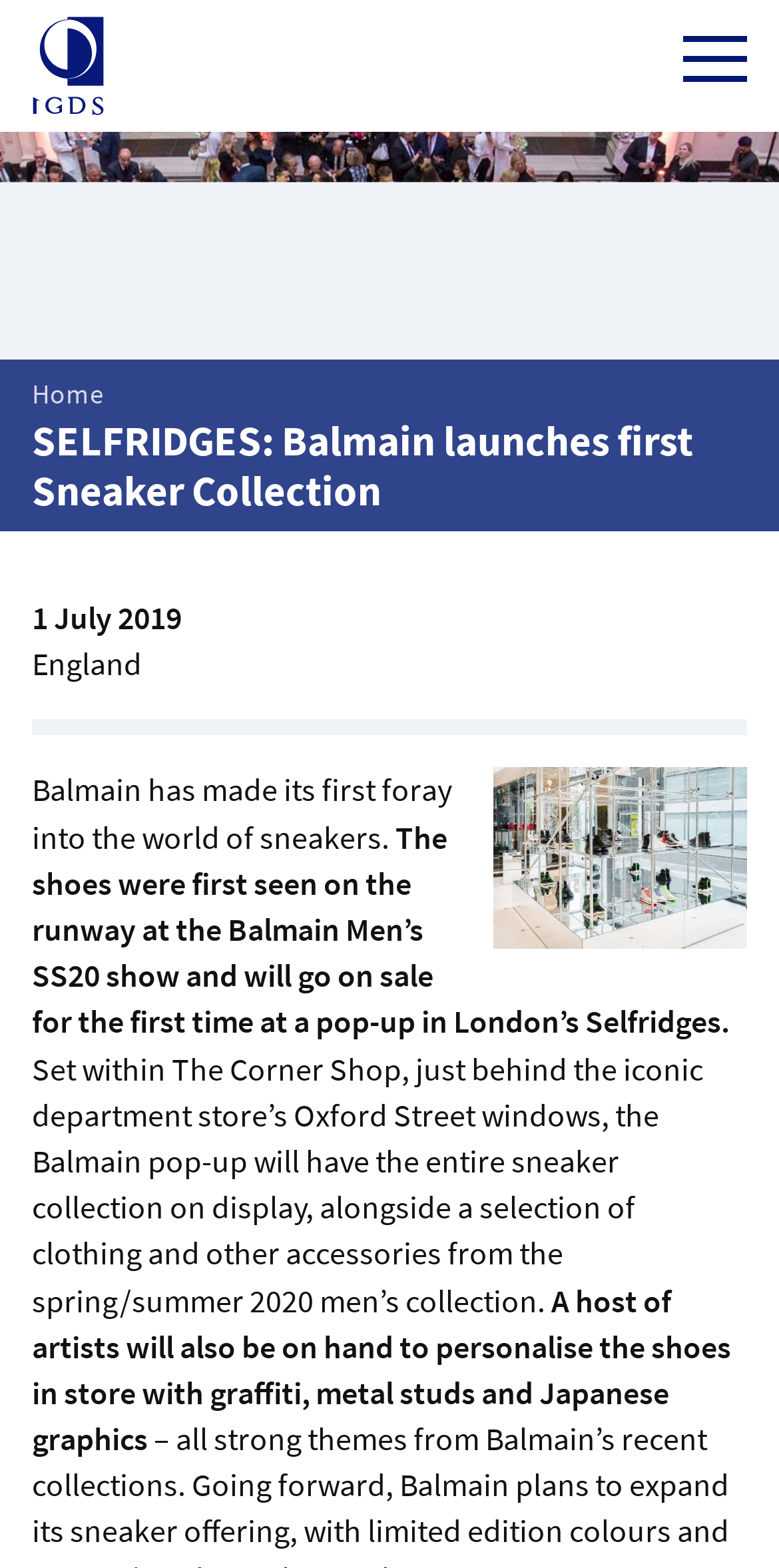Pinpoint the bounding box coordinates of the area that must be clicked to complete this instruction: "View Market Intelligence".

[0.0, 0.321, 1.0, 0.392]